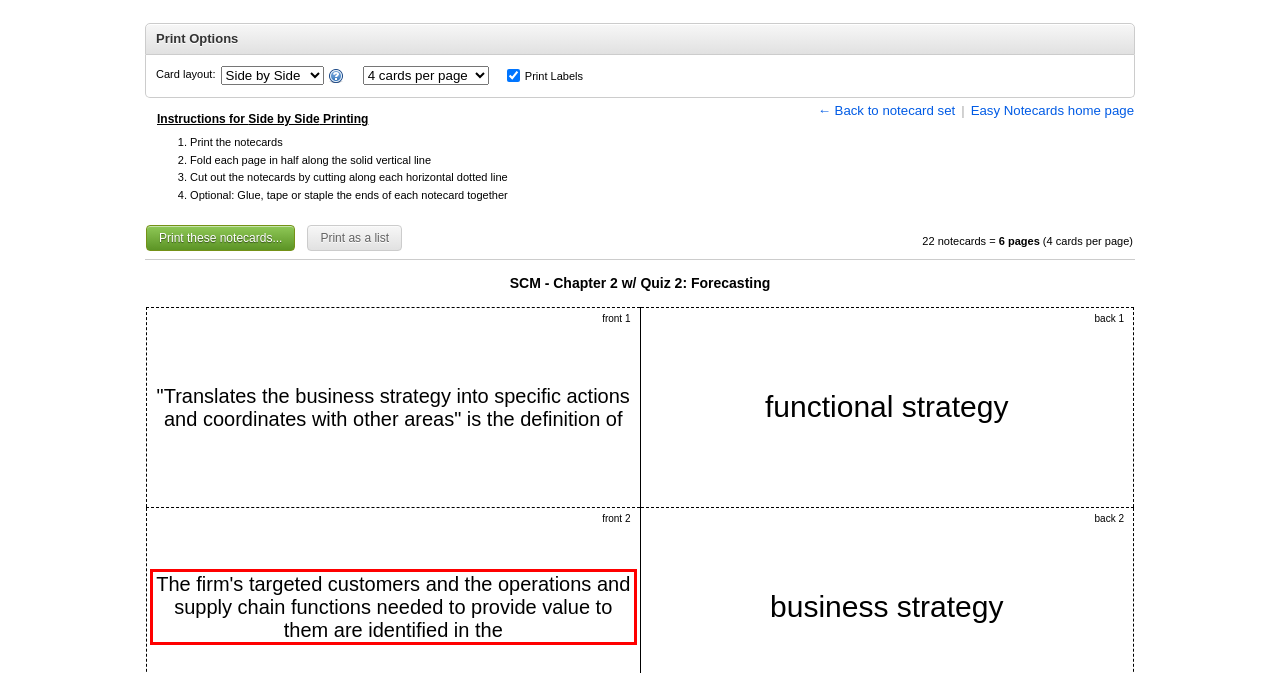Review the webpage screenshot provided, and perform OCR to extract the text from the red bounding box.

The​ firm's targeted customers and the operations and supply chain functions needed to provide value to them are identified in the